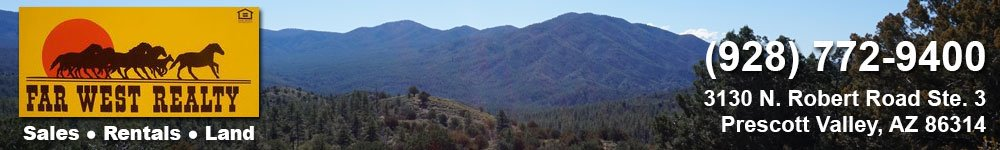Use a single word or phrase to respond to the question:
What is the phone number?

(928) 772-9400